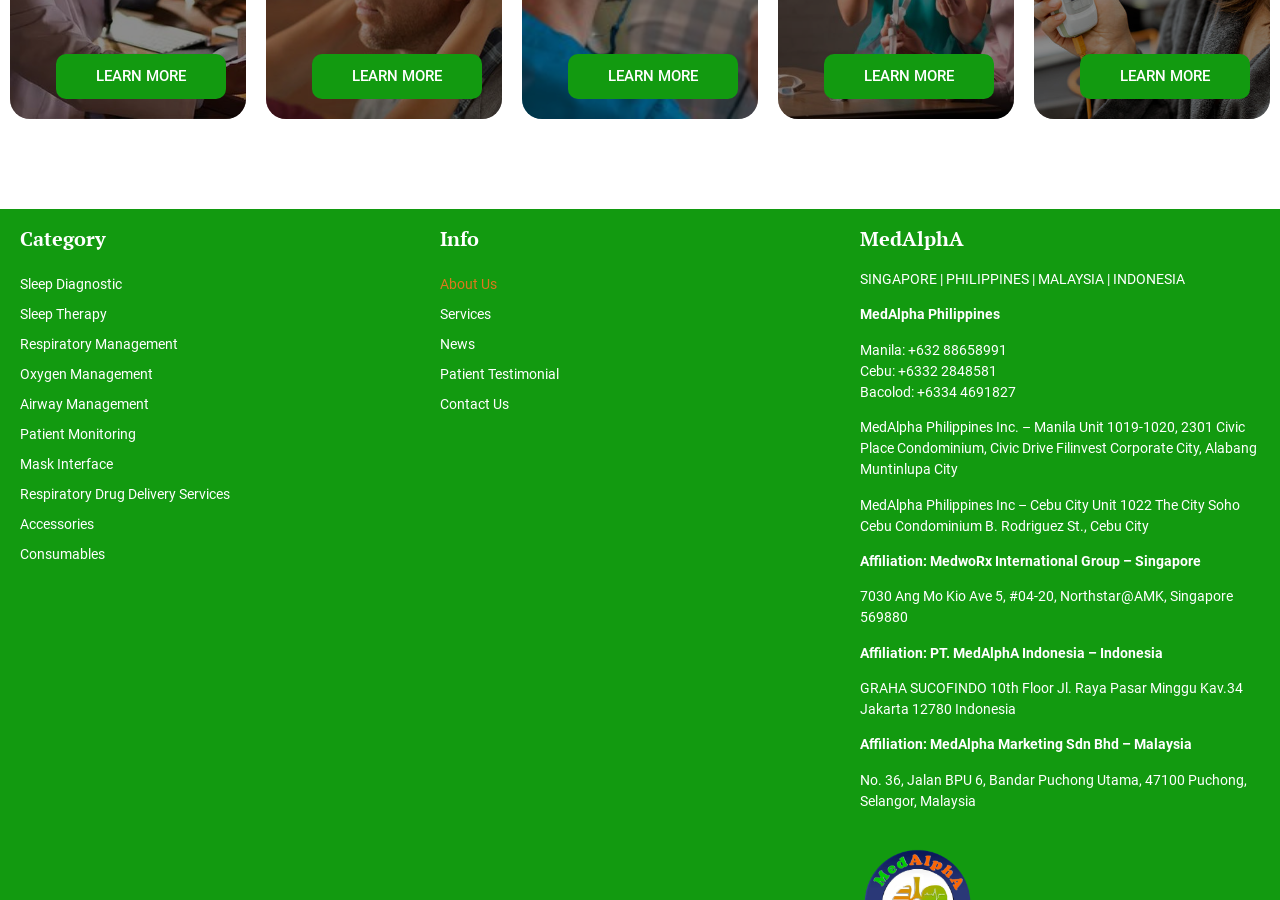Please answer the following question using a single word or phrase: 
What countries does MedAlphA operate in?

Singapore, Philippines, Malaysia, Indonesia